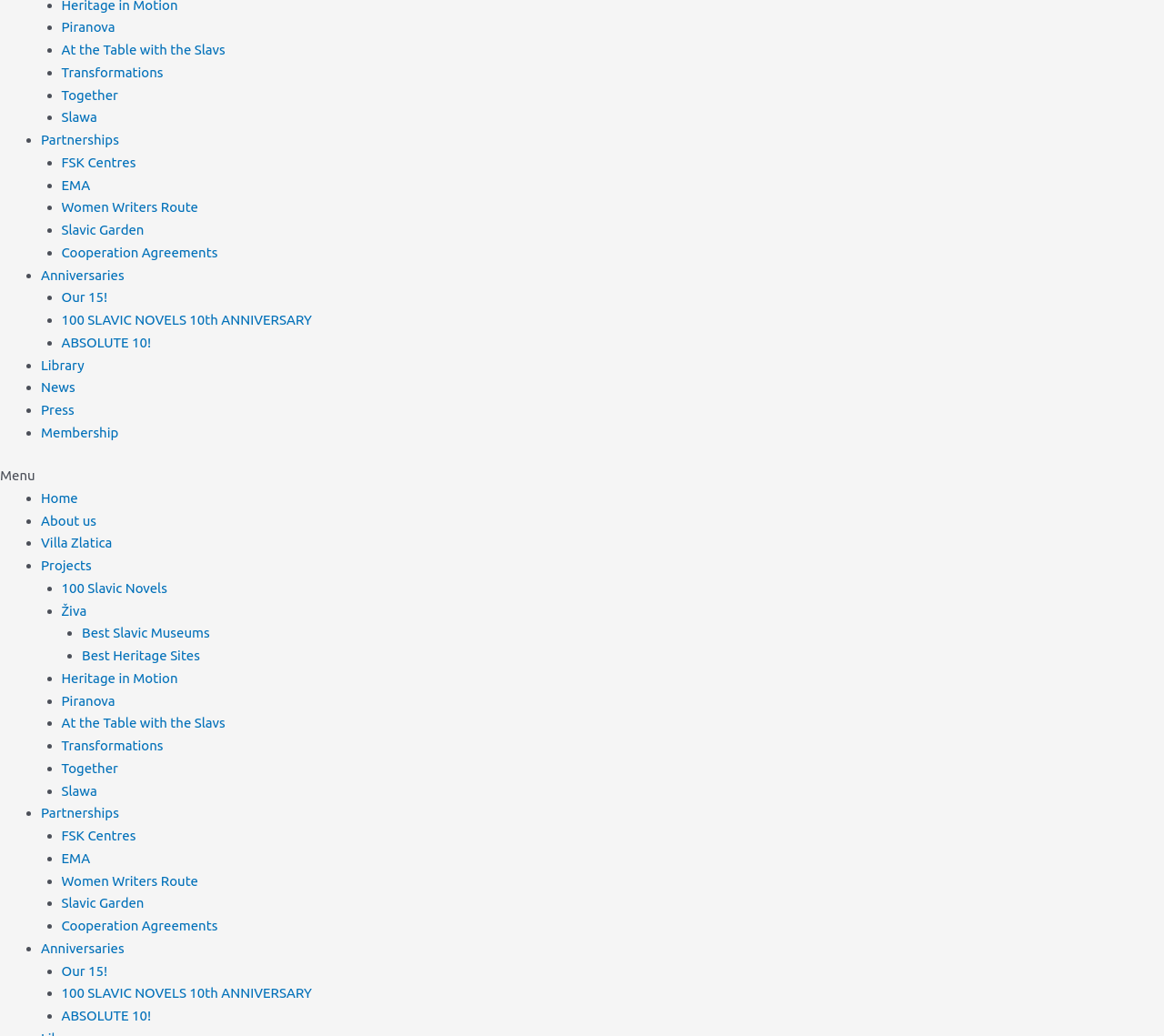Can you find the bounding box coordinates for the UI element given this description: "Anniversaries"? Provide the coordinates as four float numbers between 0 and 1: [left, top, right, bottom].

[0.035, 0.908, 0.107, 0.923]